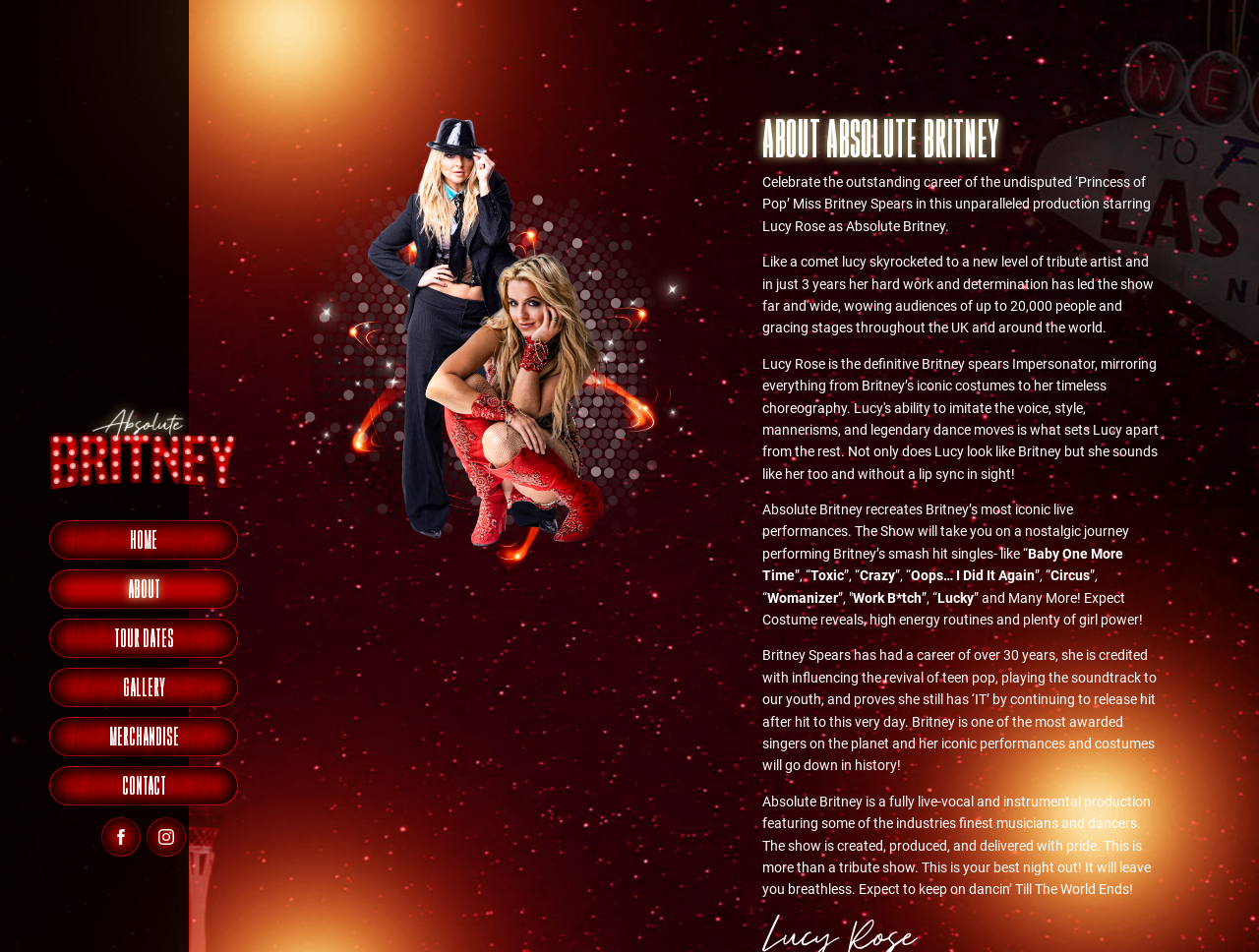Describe the entire webpage, focusing on both content and design.

The webpage is about Absolute Britney, a tribute show to Britney Spears. At the top left corner, there is a logo of Absolute Britney, accompanied by a navigation menu with links to different sections of the website, including Home, About, Tour Dates, Gallery, Merchandise, and Contact. Each link has a wood texture image beside it.

Below the navigation menu, there is a large image with the title "About" written on it. The main content of the page is divided into sections, with headings and paragraphs of text. The first section has a heading "ABOUT ABSOLUTE BRITNEY" and a paragraph describing the show as a celebration of Britney Spears' career, starring Lucy Rose as Absolute Britney.

The next section describes Lucy Rose's journey as a tribute artist, performing in front of large audiences and gracing stages throughout the UK and around the world. The following section explains that the show recreates Britney's most iconic live performances, including hits like "Baby One More Time", "Toxic", "Crazy", and many more.

The page also highlights Britney Spears' influential career, her awards, and iconic performances and costumes. It concludes by describing Absolute Britney as a fully live-vocal and instrumental production featuring talented musicians and dancers, promising an unforgettable night out.

At the bottom of the page, there are social media links to Facebook and Instagram.